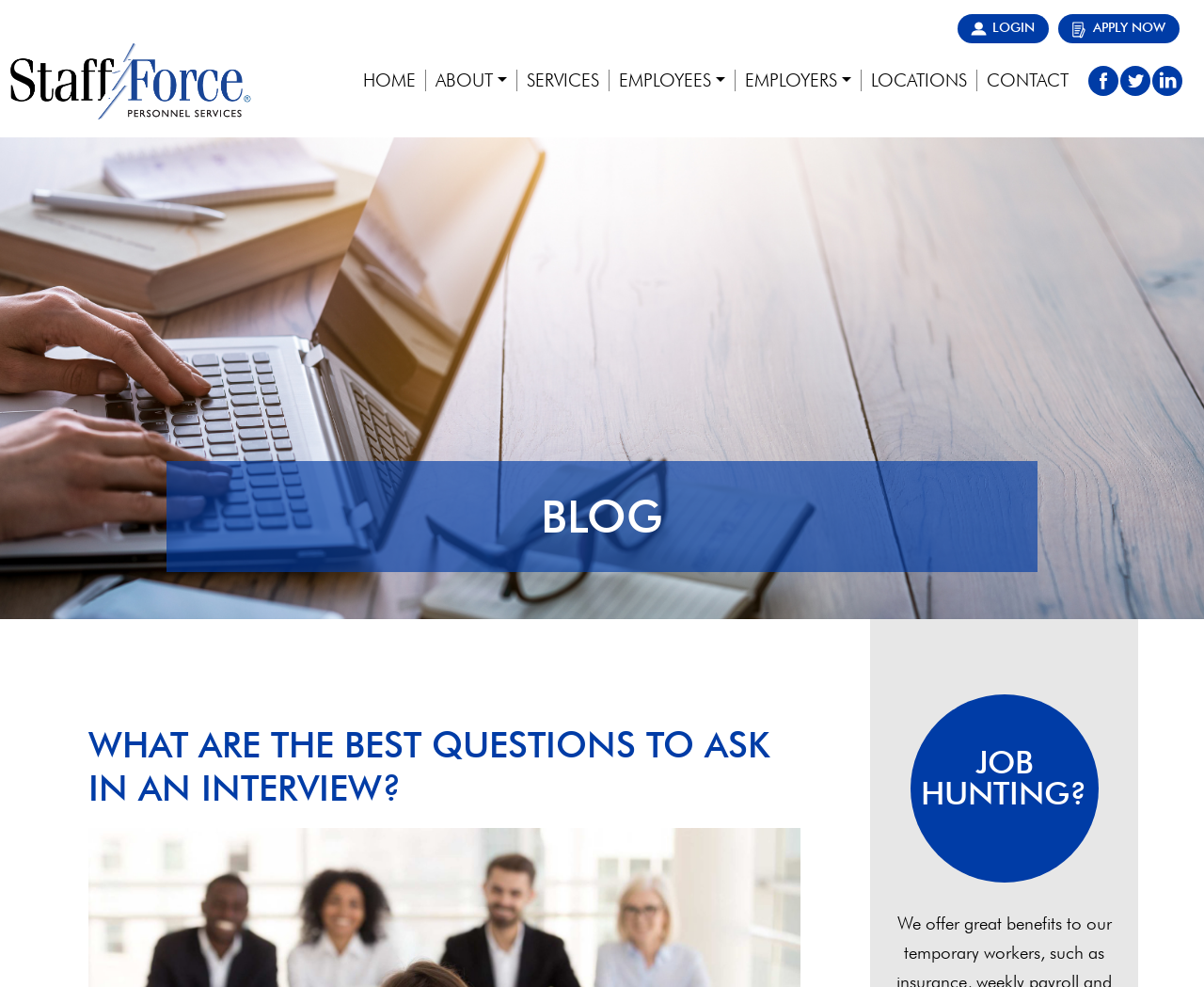Please provide a comprehensive answer to the question below using the information from the image: What is the name of the staffing agency?

The name of the staffing agency can be found in the title of the webpage, which is 'Best Questions to Ask in an Interview | Staff Force Personnel Services'.